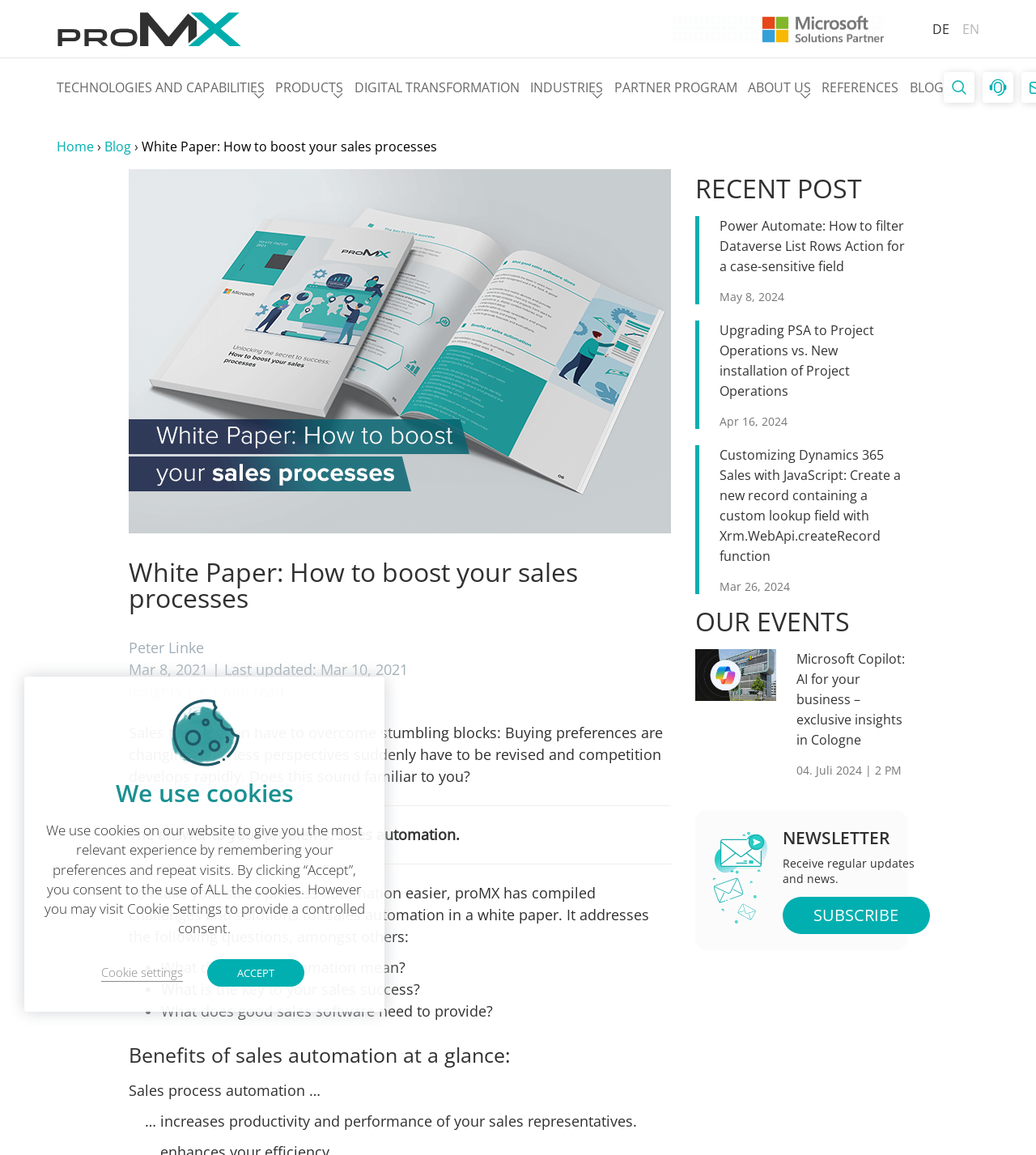Calculate the bounding box coordinates for the UI element based on the following description: "About us". Ensure the coordinates are four float numbers between 0 and 1, i.e., [left, top, right, bottom].

[0.565, 0.071, 0.618, 0.081]